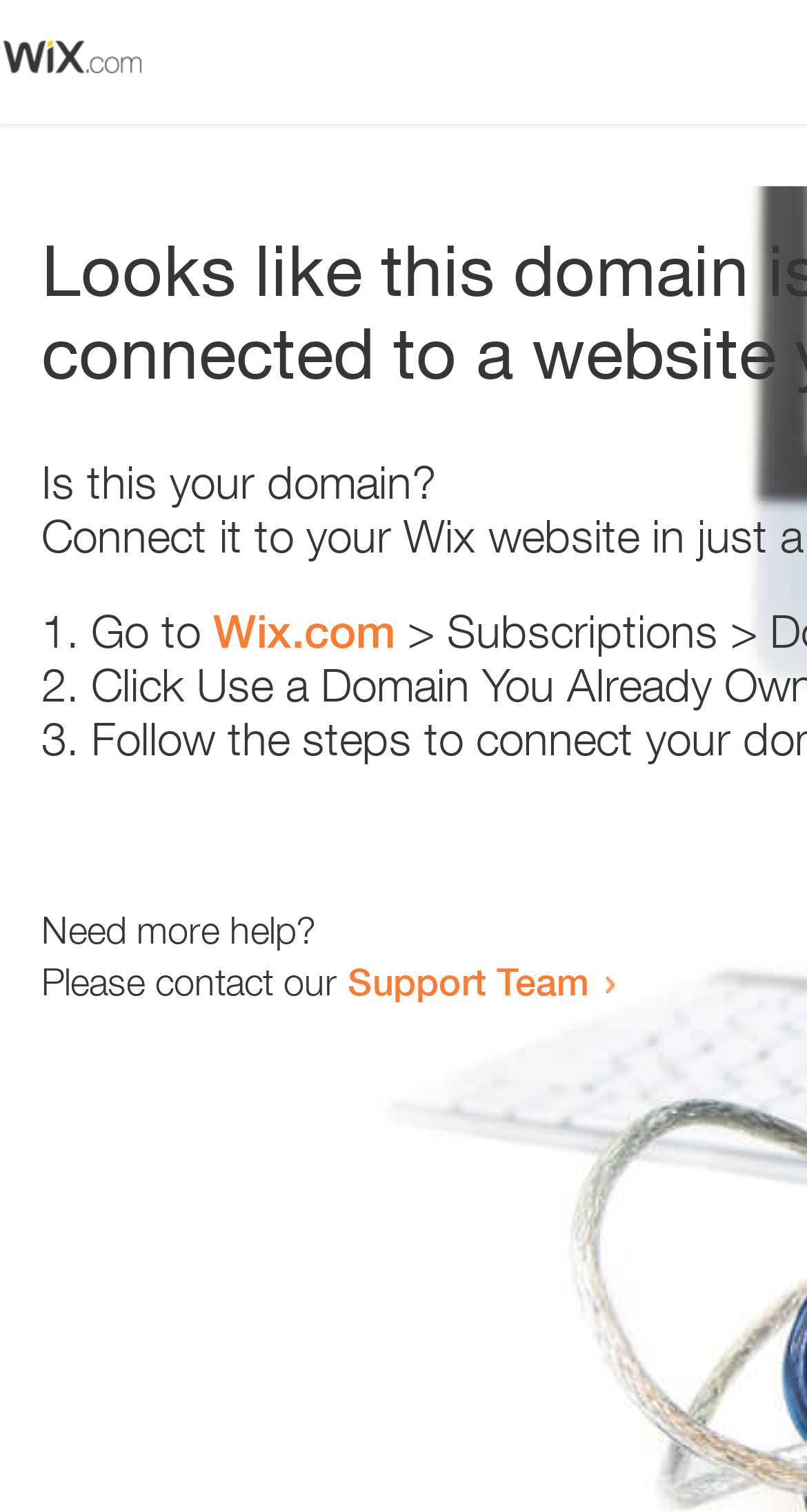What is the text above the list?
Answer with a single word or phrase by referring to the visual content.

Is this your domain?